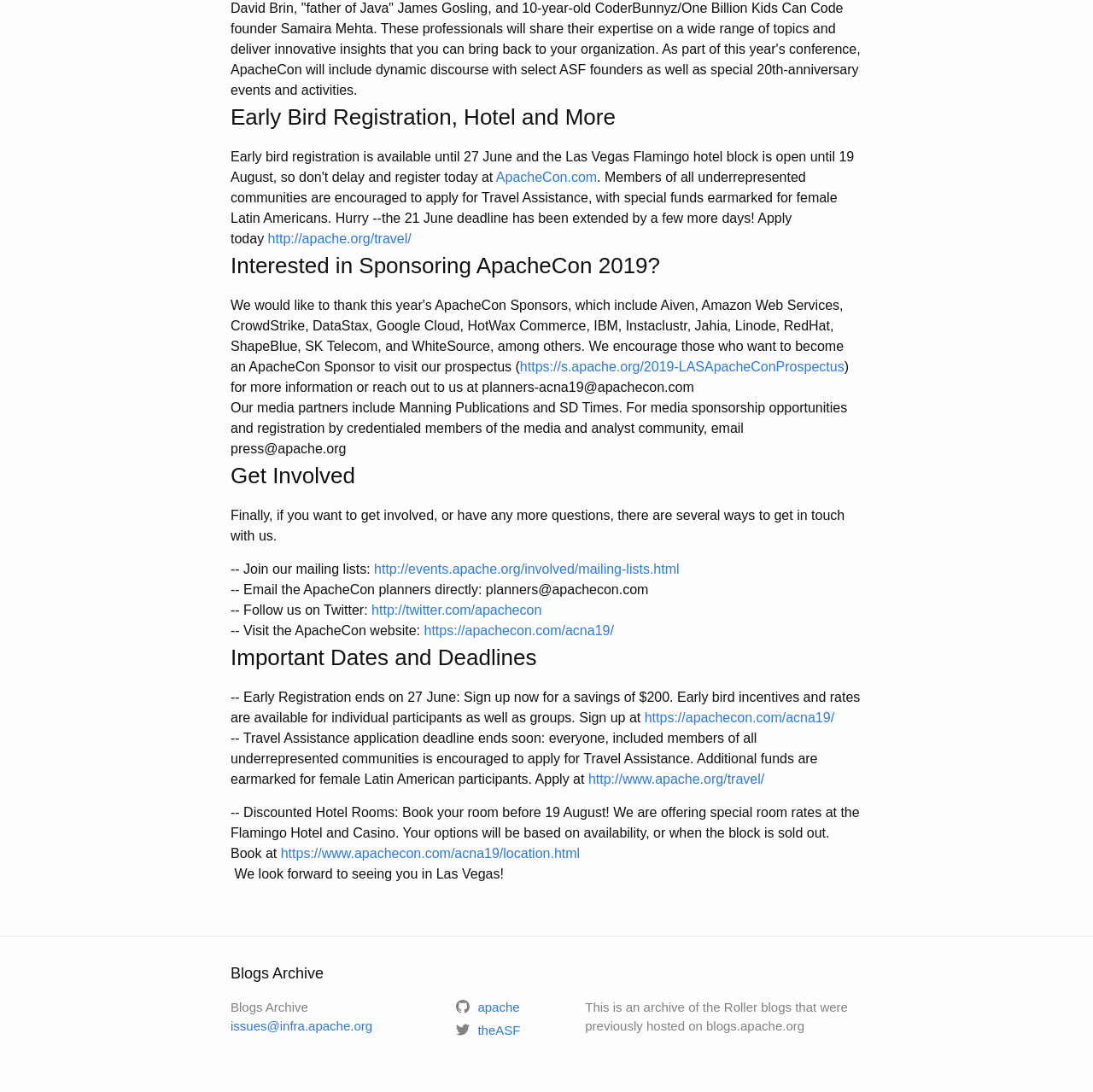Identify the coordinates of the bounding box for the element described below: "issues@infra.apache.org". Return the coordinates as four float numbers between 0 and 1: [left, top, right, bottom].

[0.211, 0.933, 0.341, 0.946]